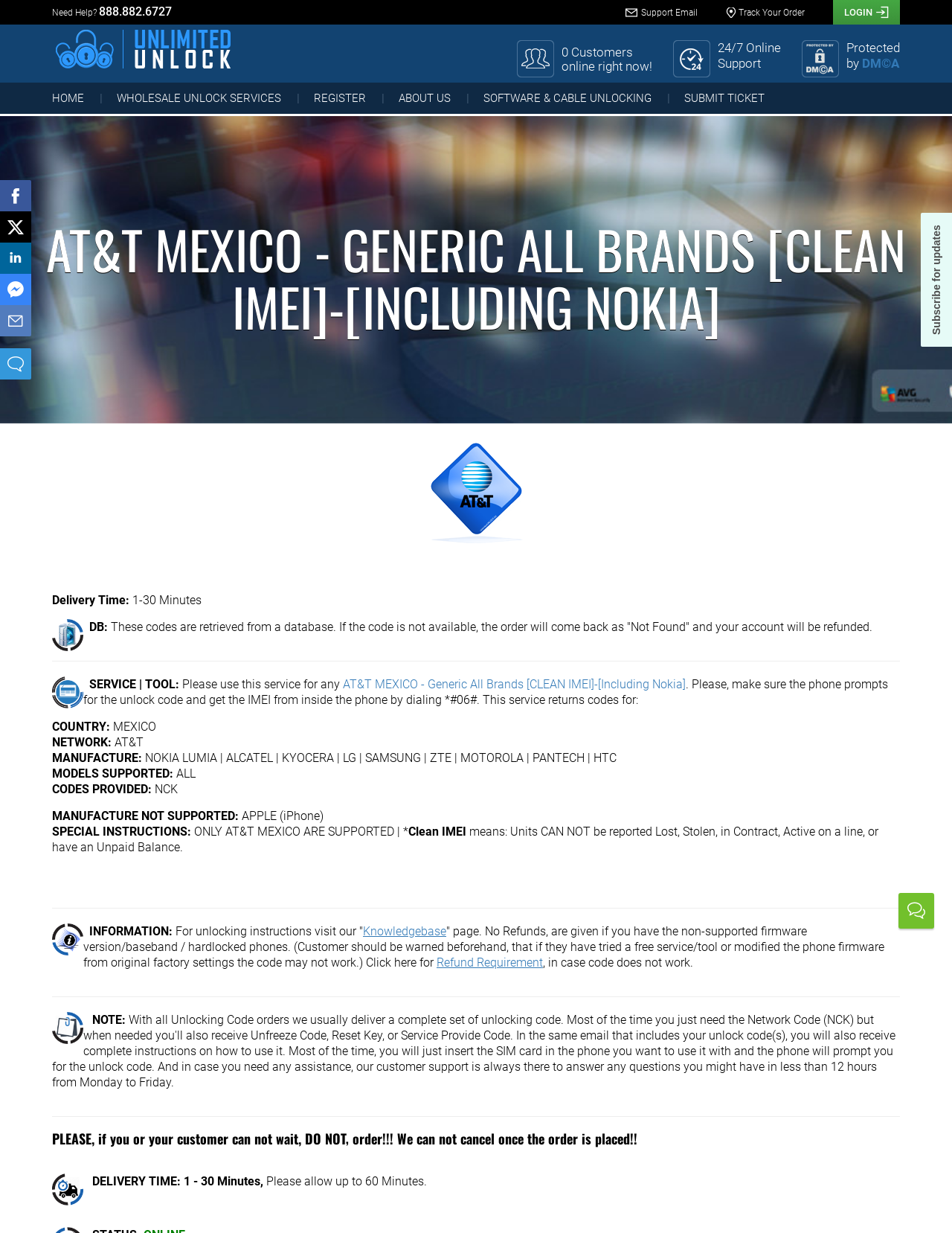Please determine the bounding box coordinates of the element's region to click for the following instruction: "Click on the 'Support Email' link".

[0.657, 0.006, 0.733, 0.014]